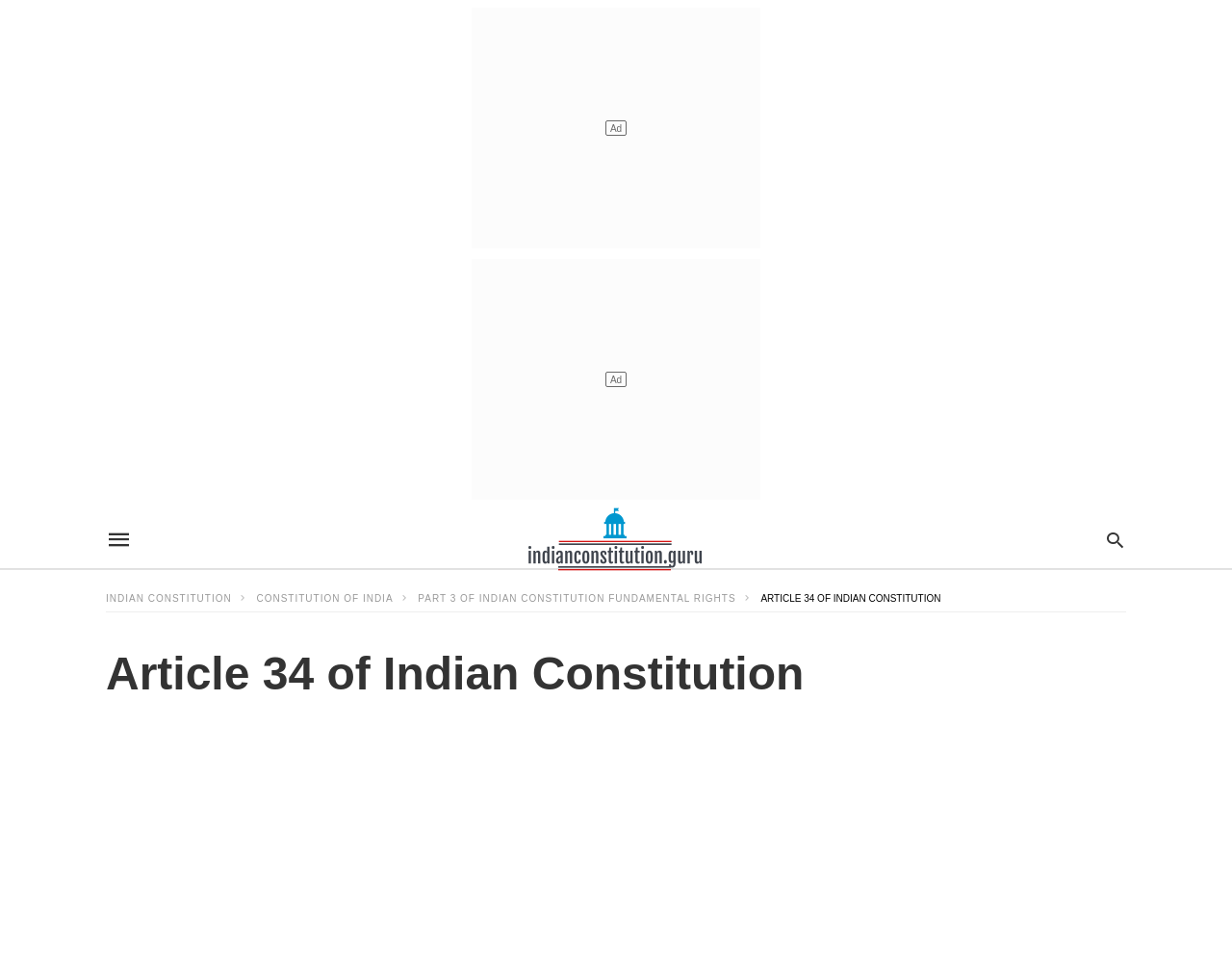Using the elements shown in the image, answer the question comprehensively: What is the title of the article?

The title of the article can be found in the heading element with the text 'Article 34 of Indian Constitution' which is located at the top of the webpage.